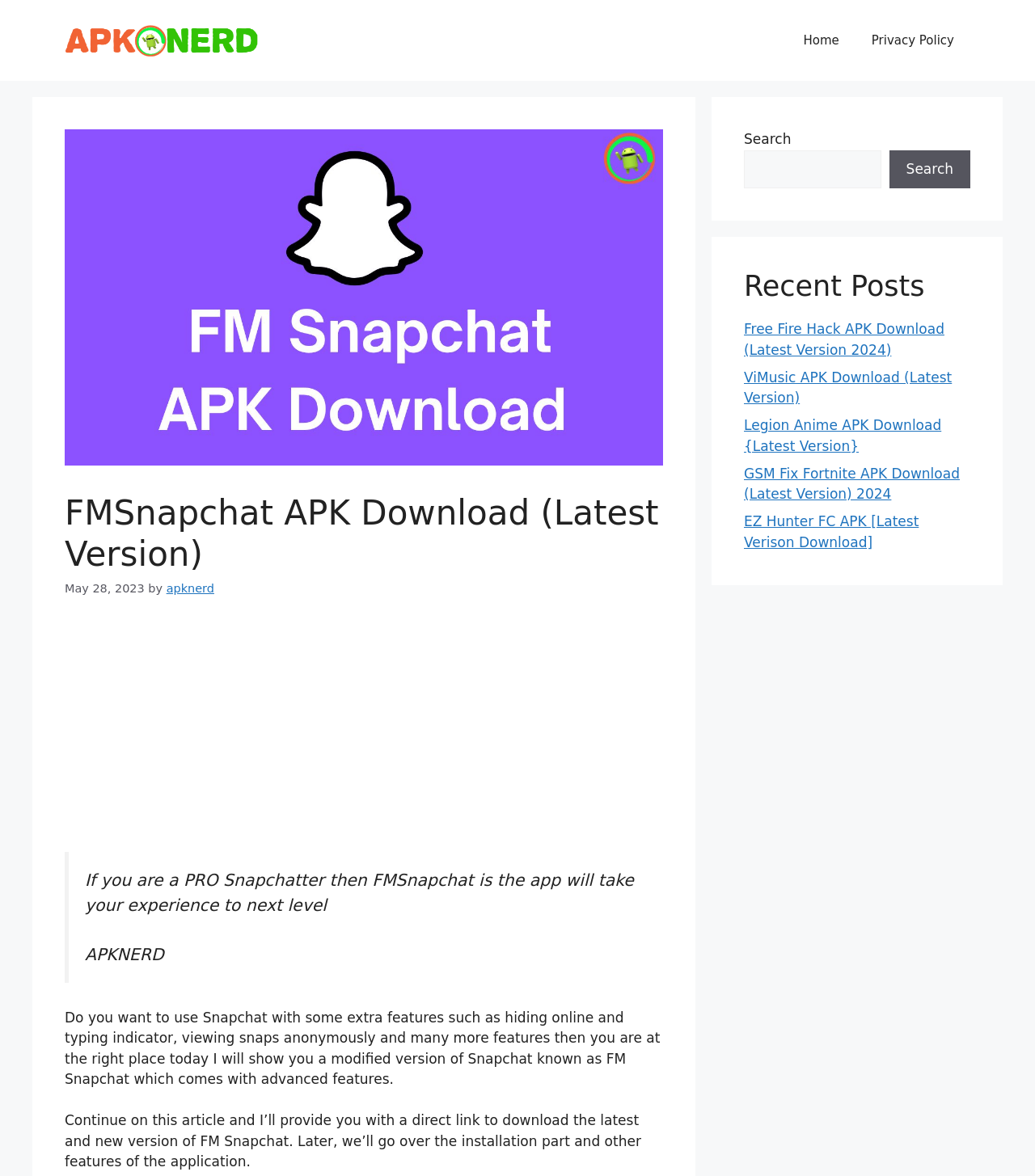Locate the bounding box coordinates of the clickable region necessary to complete the following instruction: "Read the Privacy Policy". Provide the coordinates in the format of four float numbers between 0 and 1, i.e., [left, top, right, bottom].

[0.826, 0.014, 0.938, 0.055]